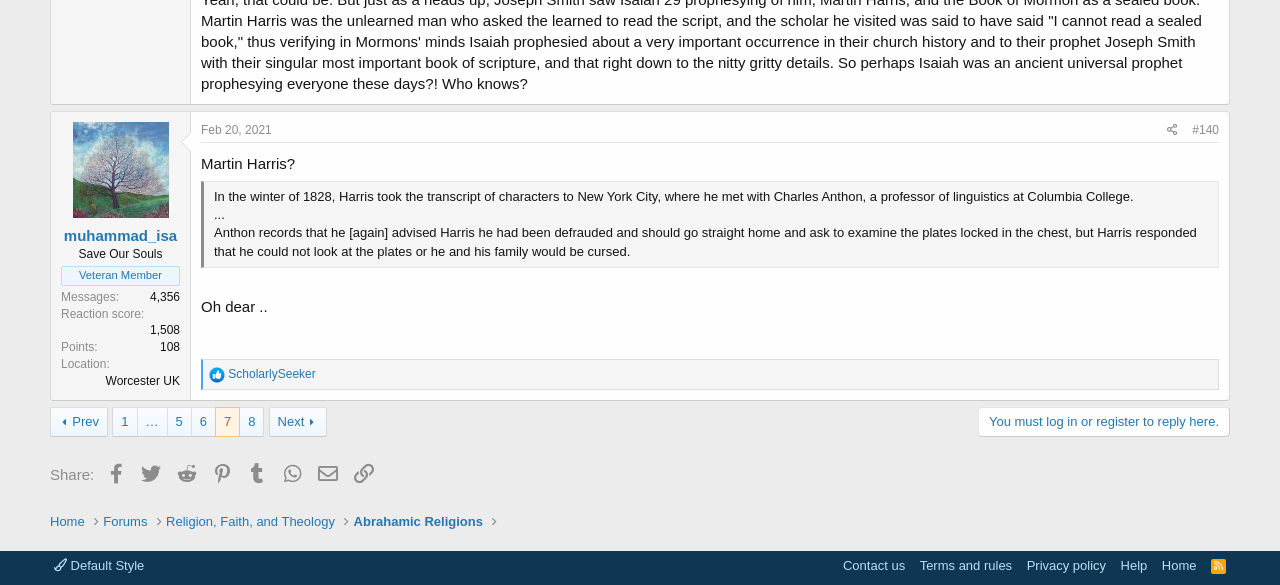Find the bounding box coordinates for the UI element that matches this description: "Log In".

None